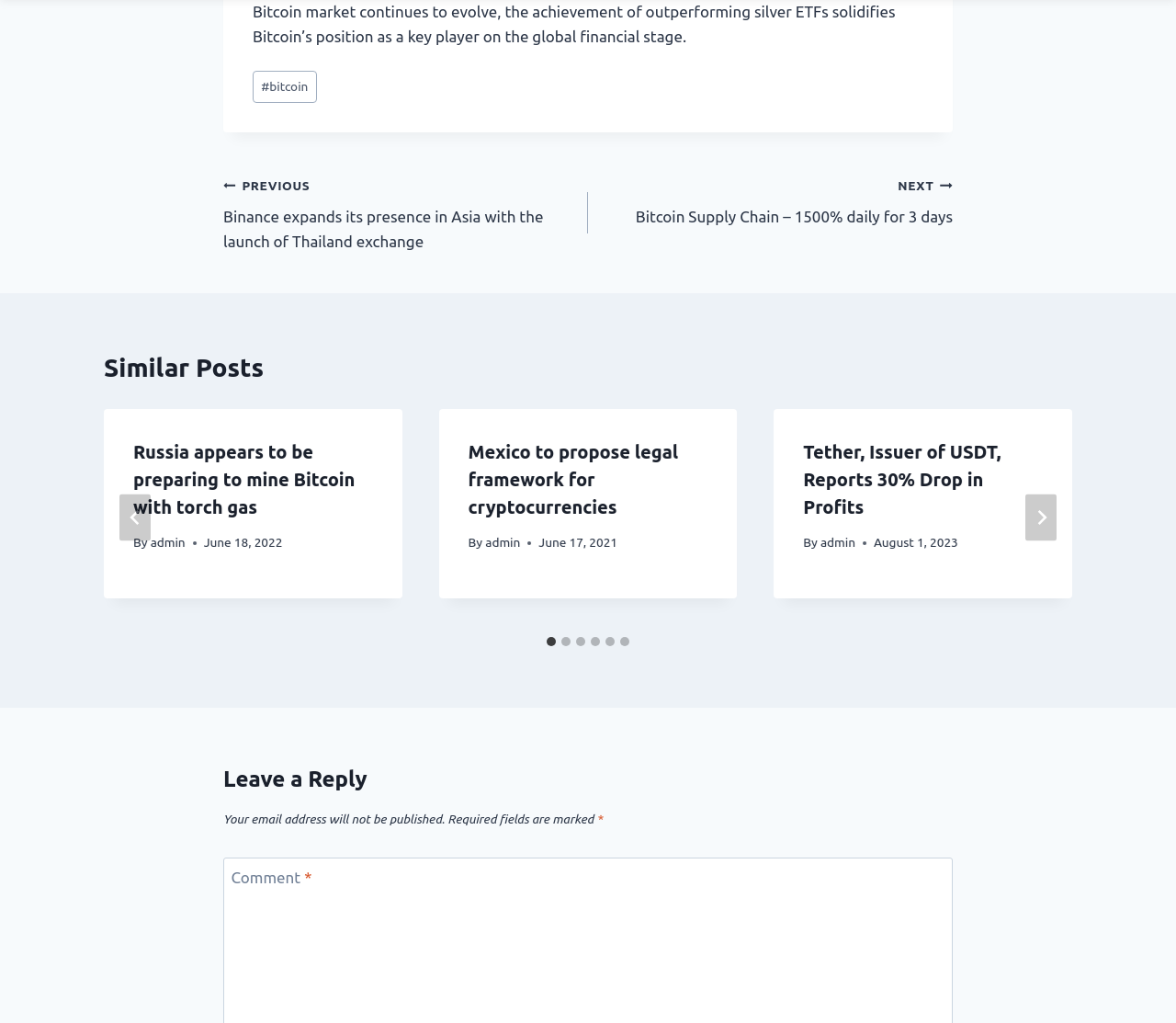Please determine the bounding box coordinates of the element to click on in order to accomplish the following task: "Click on the 'Russia appears to be preparing to mine Bitcoin with torch gas' link". Ensure the coordinates are four float numbers ranging from 0 to 1, i.e., [left, top, right, bottom].

[0.113, 0.431, 0.302, 0.505]